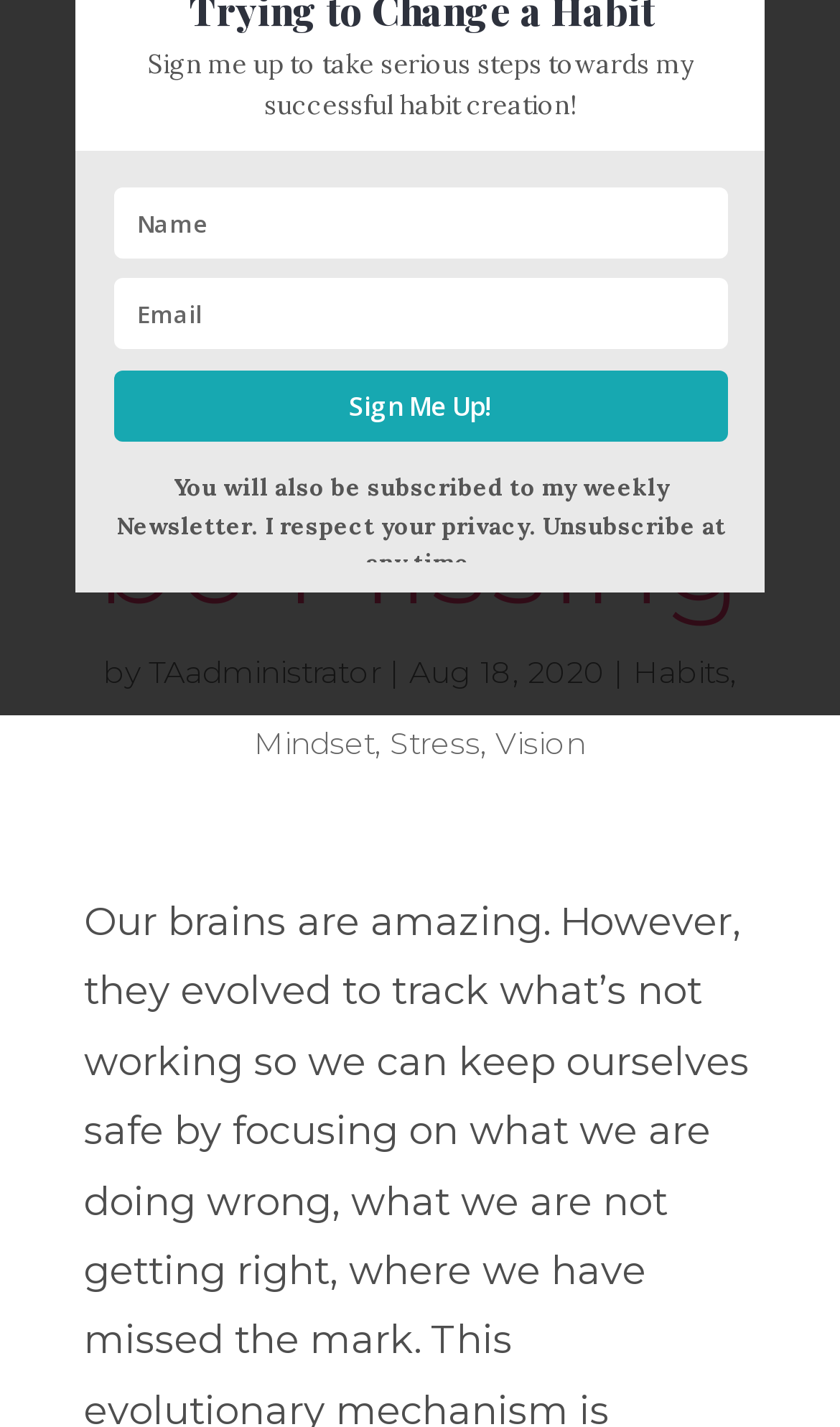Identify the bounding box for the described UI element: "Memberships and awards".

None